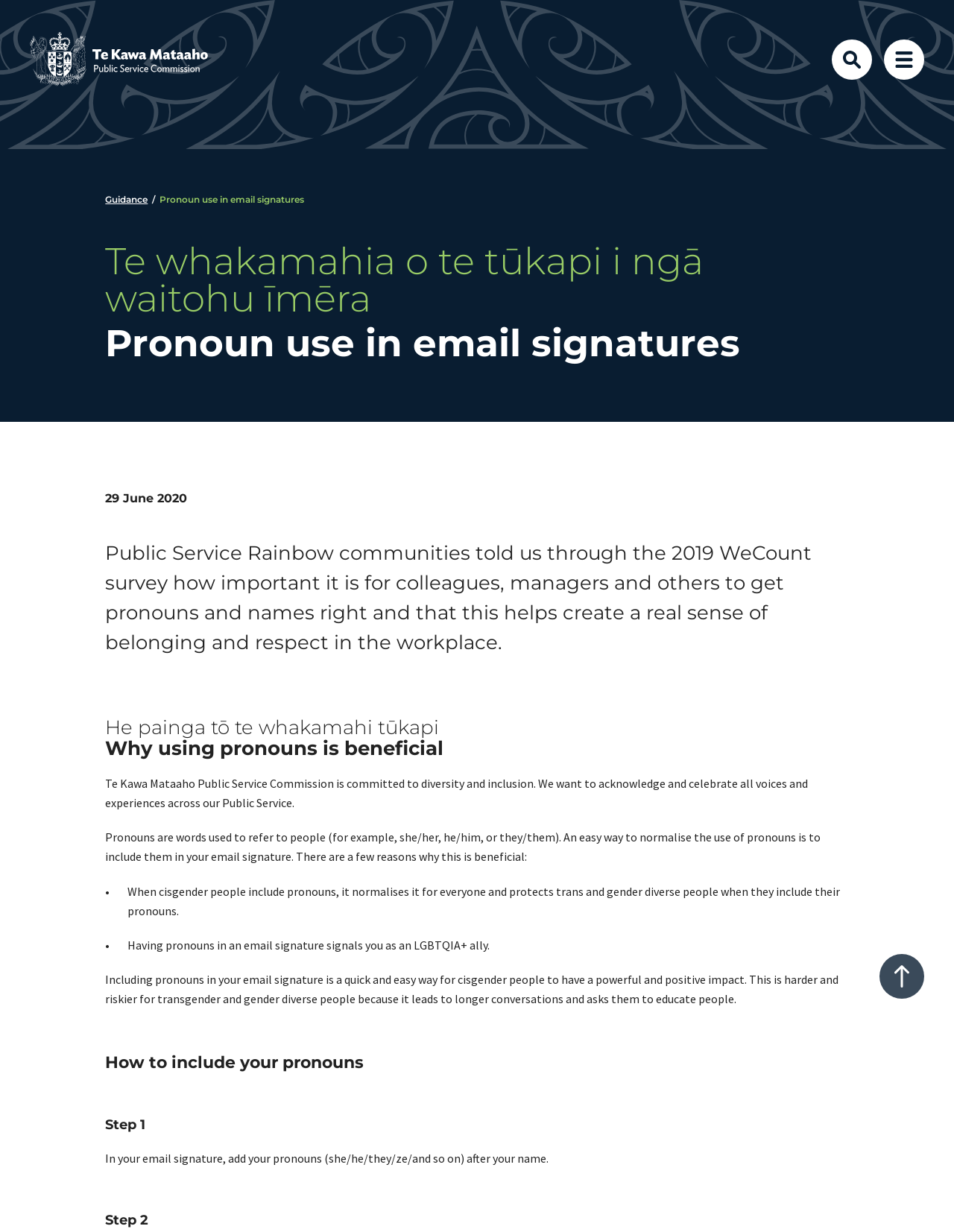Please give a one-word or short phrase response to the following question: 
What is the commitment of Te Kawa Mataaho Public Service Commission?

To diversity and inclusion